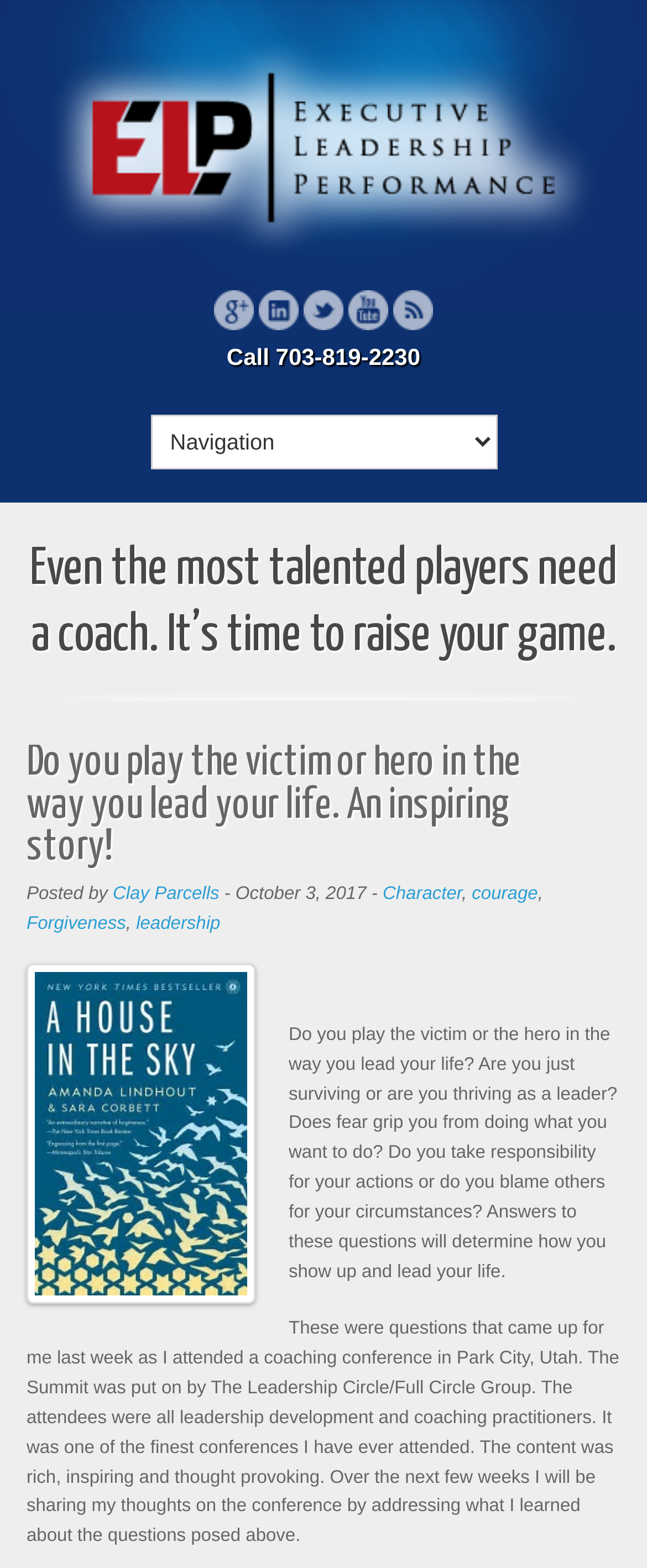Please examine the image and provide a detailed answer to the question: What is the date when the article was posted?

The date can be found in the time element located below the heading 'Do you play the victim or hero in the way you lead your life. An inspiring story!', which is likely the date when the article was posted.